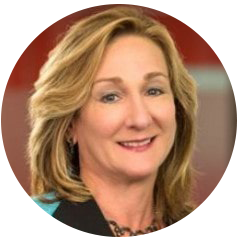What is the name of the university Darlene attended?
Give a detailed explanation using the information visible in the image.

According to the caption, Darlene's educational foundation was laid at Northeastern University in Boston, which implies that she attended this university.